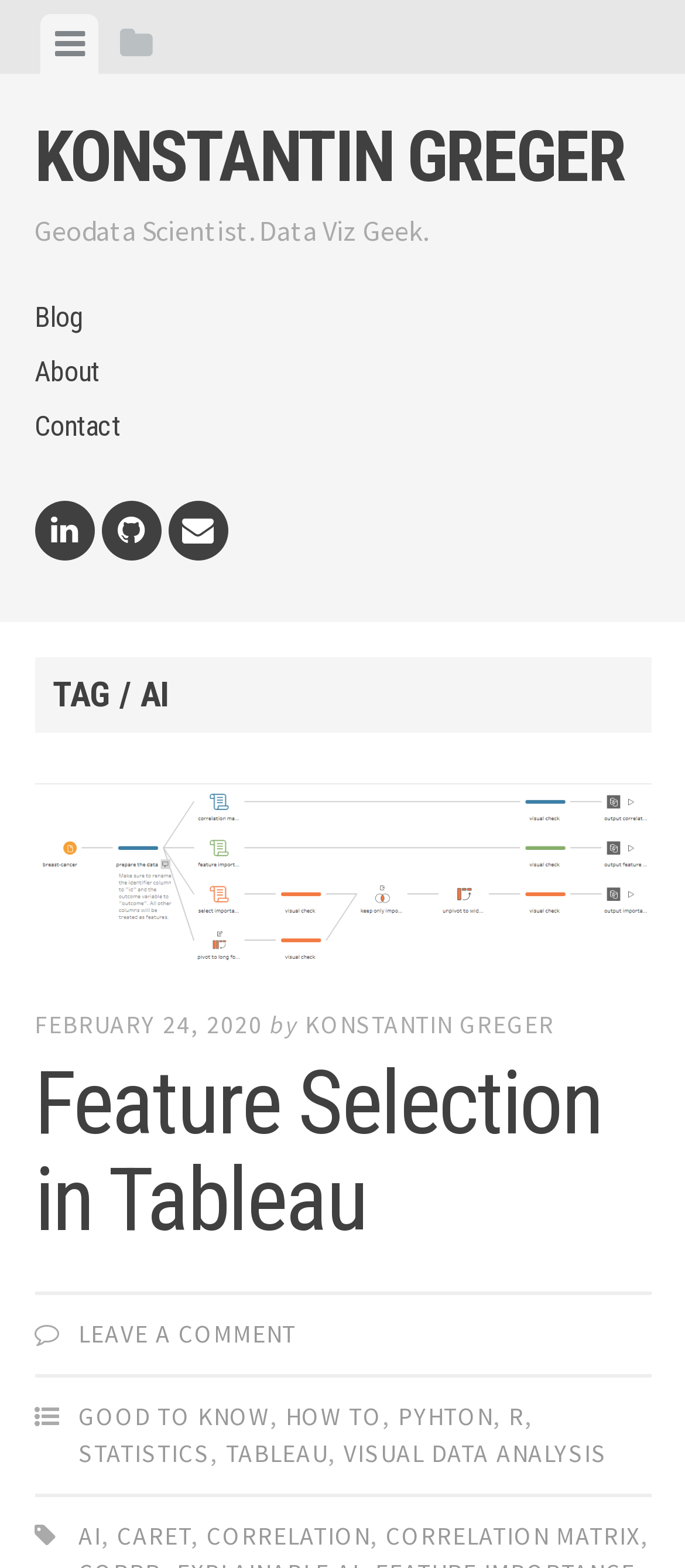Identify the bounding box coordinates of the area you need to click to perform the following instruction: "Go to blog".

[0.05, 0.185, 0.95, 0.22]